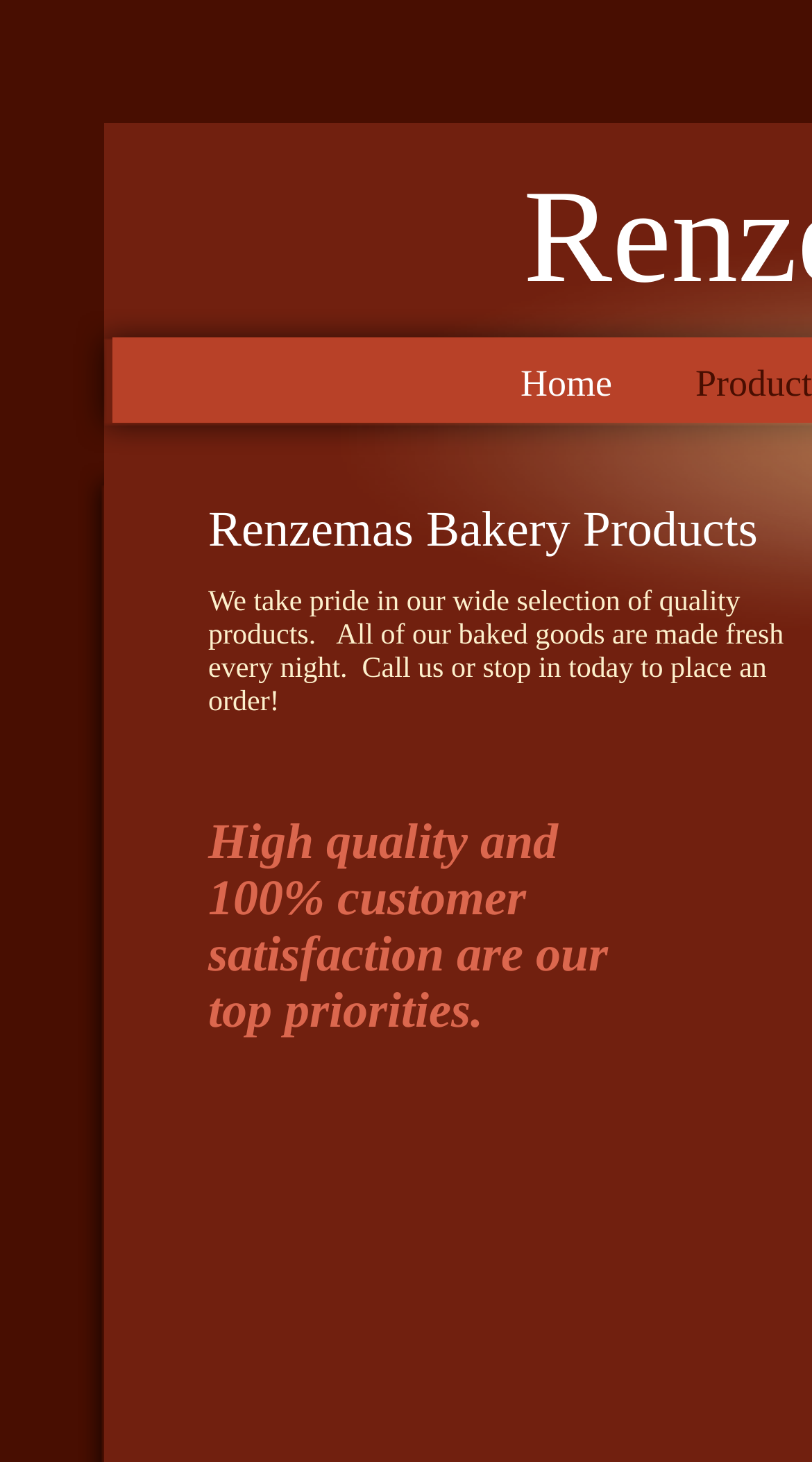Summarize the webpage in an elaborate manner.

The webpage is about Renzemans Bakery Products. At the top, there is a navigation section with a "Home" link, accompanied by two small images on either side. This section is positioned roughly in the top third of the page, slightly to the right of center.

Below the navigation section, there is a heading that reads "Renzemas Bakery Products" in a prominent font. This heading spans most of the width of the page.

Underneath the heading, there is a paragraph of text that describes the bakery's products and ordering process. This paragraph is also quite wide, taking up most of the page's width. The text explains that the bakery takes pride in its wide selection of quality products, all of which are made fresh every night, and invites customers to call or visit to place an order.

Further down the page, there is another sentence that highlights the bakery's priorities: high quality and 100% customer satisfaction. This sentence is positioned roughly in the middle of the page, slightly to the left of center.